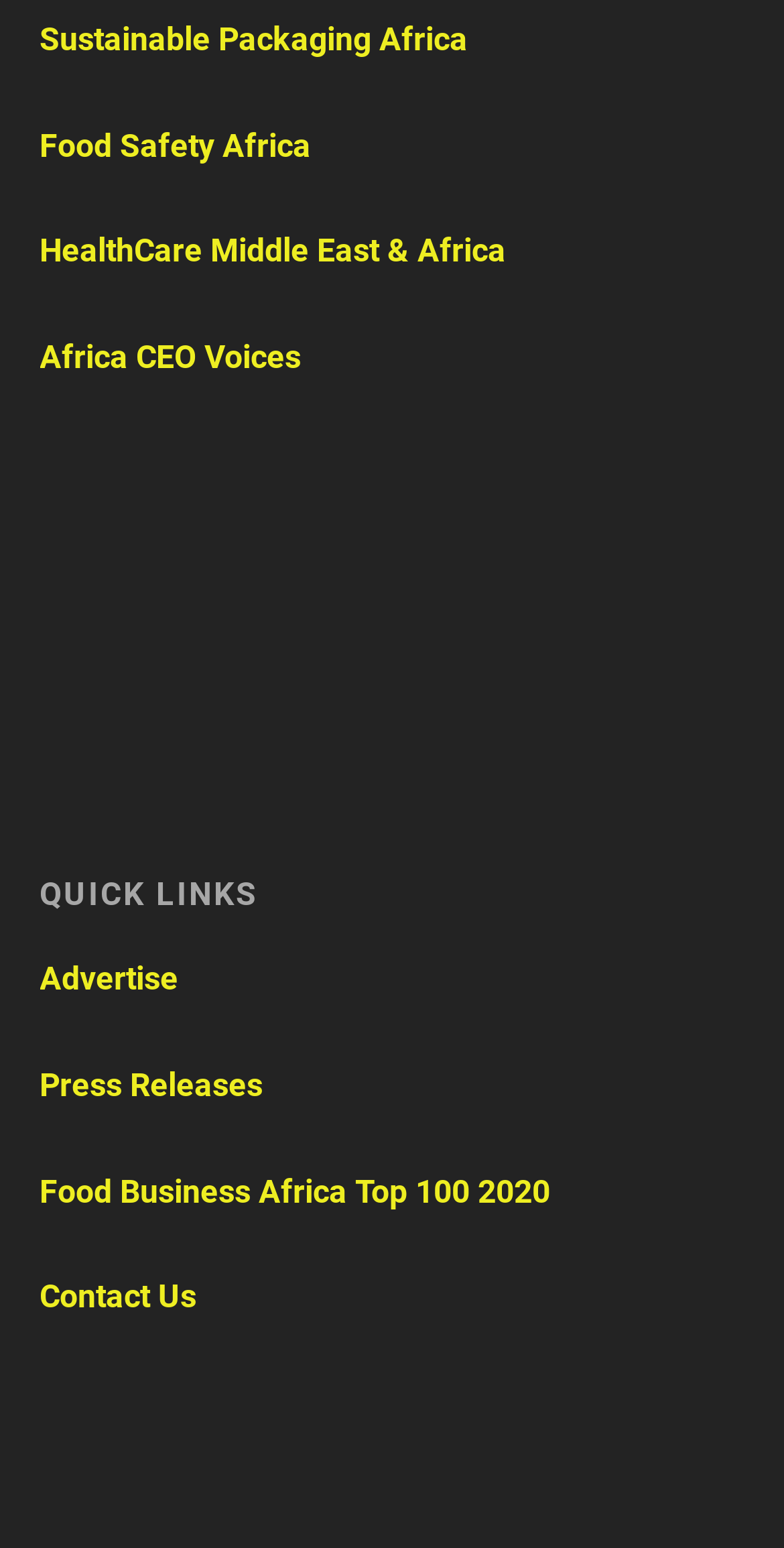How many sections are on the webpage?
Could you please answer the question thoroughly and with as much detail as possible?

I looked at the webpage and found two distinct sections: one with links to different topics, such as 'Sustainable Packaging Africa' and 'HealthCare Middle East & Africa', and another section with links under the 'QUICK LINKS' heading. Therefore, I concluded that there are two sections on the webpage.